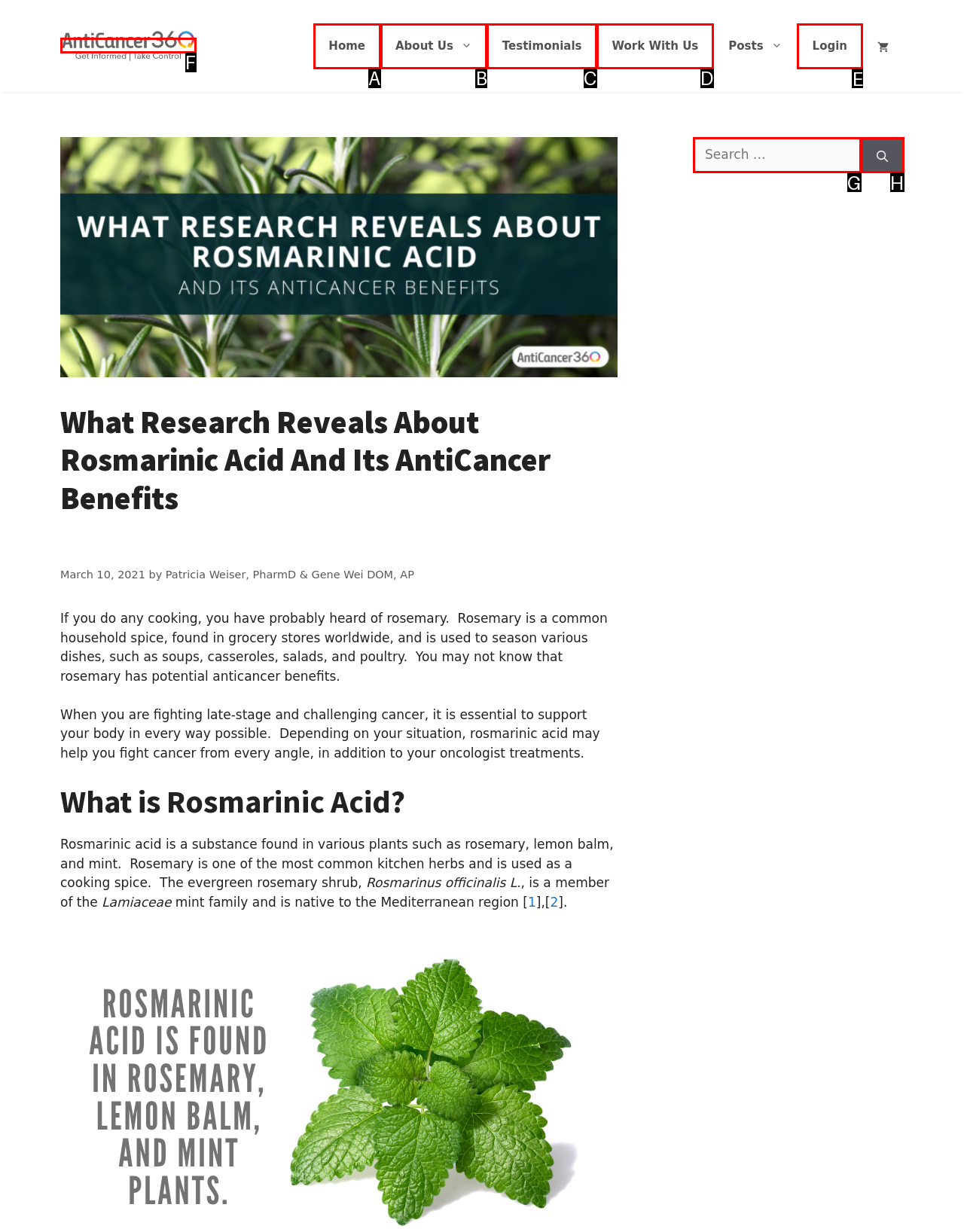Look at the highlighted elements in the screenshot and tell me which letter corresponds to the task: Learn more about 'Digital Transformation Strategy for Governments'.

None